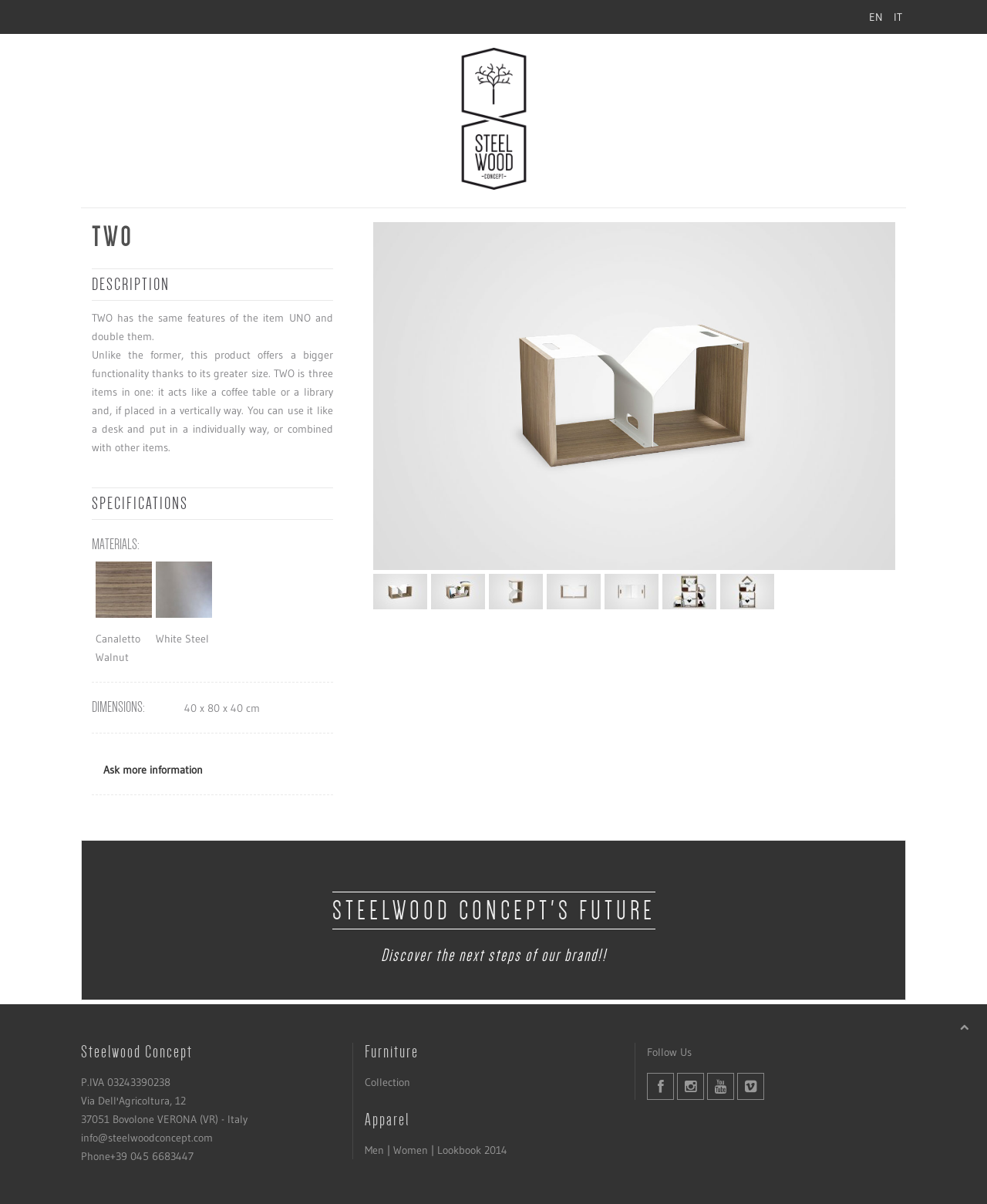Create an in-depth description of the webpage, covering main sections.

The webpage is about Steelwood Concept, a brand that offers living solutions with a 360-degree approach. At the top right corner, there are two language options, "EN" and "IT", which allow users to switch between English and Italian. Below the language options, there is a logo of Steelwood Concept, which is an image.

The main content of the webpage is divided into two sections. The first section is about a product called "TWO", which is described as having the same features as another product called "UNO" but with double the functionality. There are several images of the product, showcasing its different uses, such as a coffee table, library, and desk. The product description is accompanied by headings, including "DESCRIPTION" and "SPECIFICATIONS", which provide more details about the product's features and materials.

In the "SPECIFICATIONS" section, there are images of the materials used, including Canaletto Walnut and White Steel. The dimensions of the product are also listed, which are 40 x 80 x 40 cm. There is a link to ask for more information about the product.

The second section of the webpage is about Steelwood Concept's future, with a heading that reads "STEELWOOD CONCEPT'S FUTURE". There is a call-to-action link to discover the next steps of the brand.

At the bottom of the webpage, there is a footer section that provides contact information, including an address, phone number, and email address. There are also links to different sections of the website, including "Furniture" and "Apparel", as well as social media links.